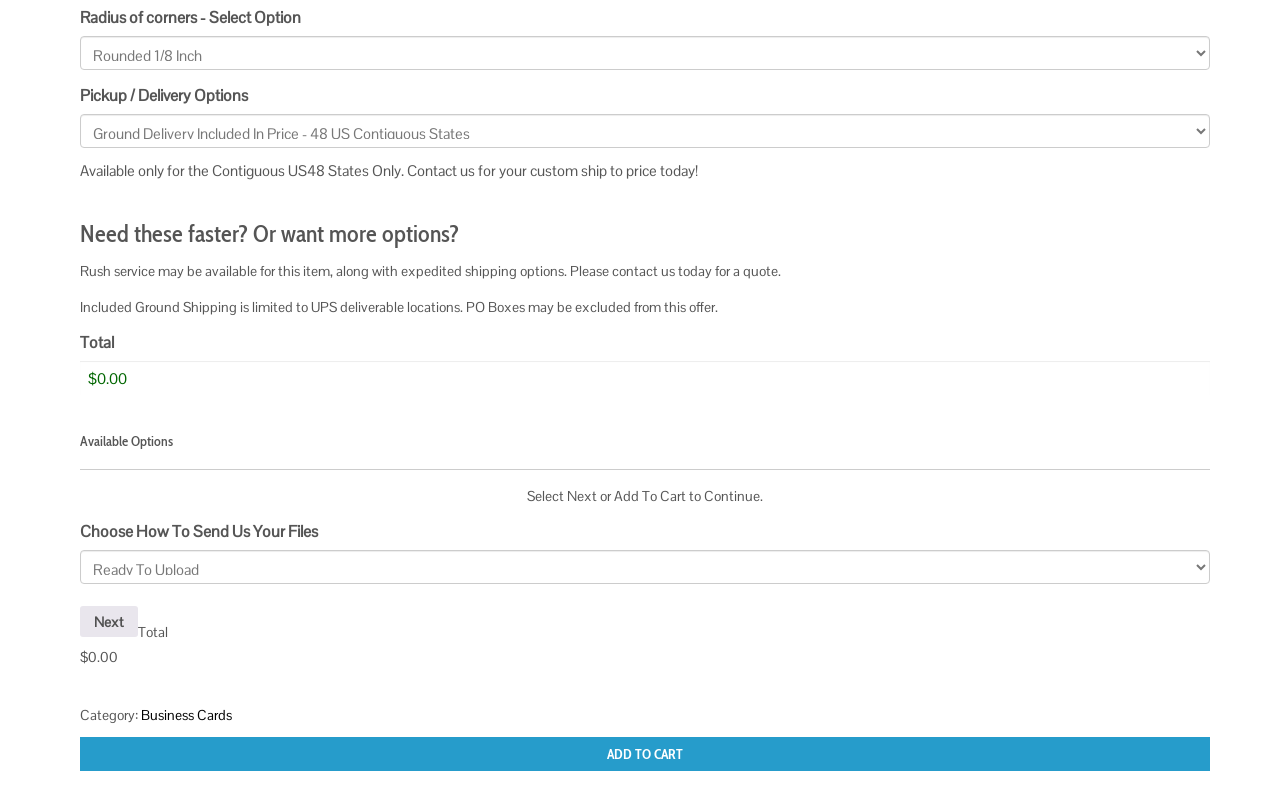Refer to the image and provide an in-depth answer to the question: 
How can I send files to the website?

I found a combobox with the label 'Choose How To Send Us Your Files' which implies that users can choose from options to send files to the website.